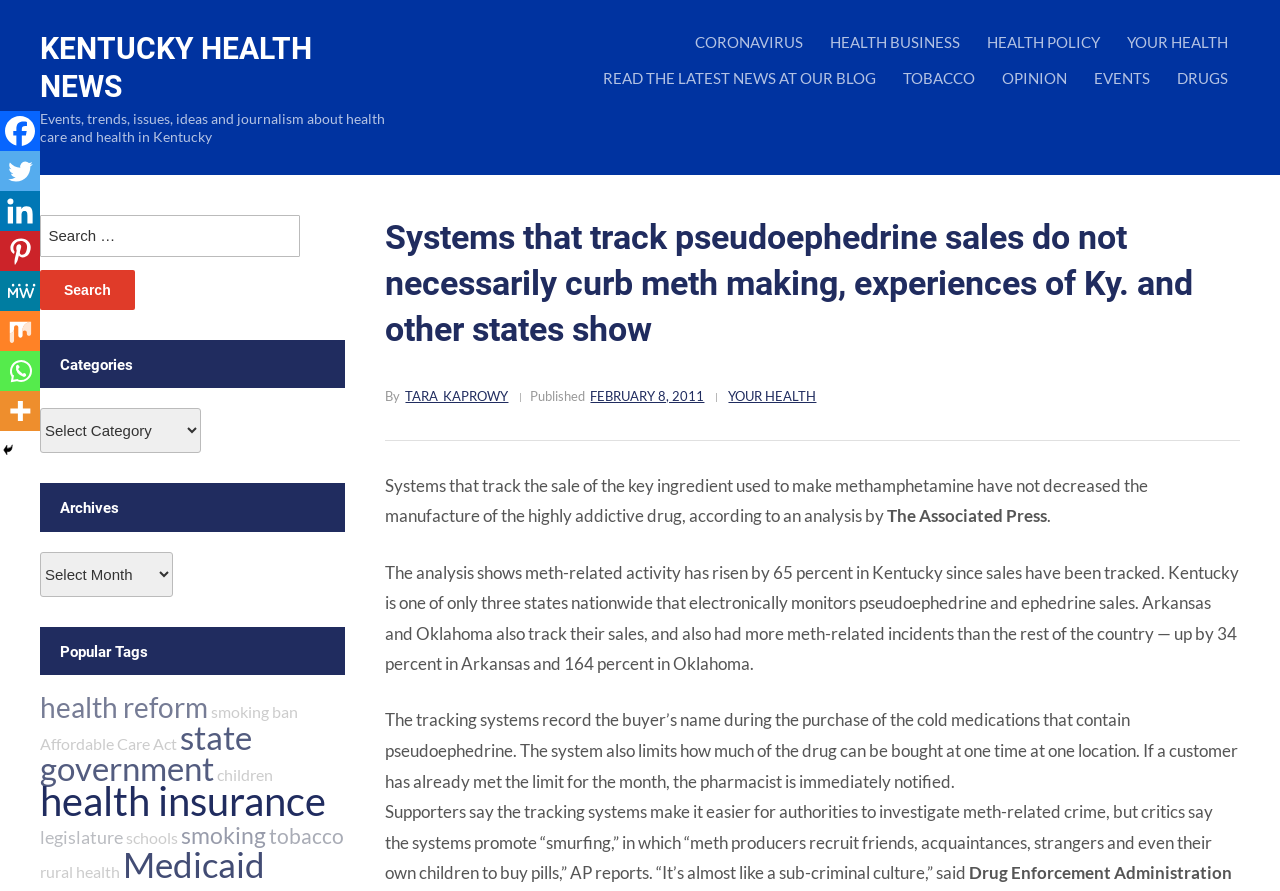Give a comprehensive overview of the webpage, including key elements.

This webpage is about Kentucky Health News, a website that provides news and information on health care and health in Kentucky. At the top of the page, there is a header section with a link to "KENTUCKY HEALTH NEWS" and a brief description of the website's focus. Below this, there are several links to different categories, including "CORONAVIRUS", "HEALTH BUSINESS", "HEALTH POLICY", and "YOUR HEALTH".

The main content of the page is an article titled "Systems that track pseudoephedrine sales do not necessarily curb meth making, experiences of Ky. and other states show". The article is written by Tara Kaprowy and published on February 8, 2011. The article discusses how systems that track pseudoephedrine sales have not decreased the manufacture of methamphetamine in Kentucky and other states.

The article is divided into several paragraphs, with headings and subheadings. There are also links to related topics, such as "YOUR HEALTH" and "DRUGS". At the bottom of the page, there are social media links, including Facebook, Twitter, and LinkedIn.

On the left side of the page, there is a search bar with a button to search for specific topics. Below this, there are categories and archives, which can be expanded to show more options. There is also a section for popular tags, which includes links to topics such as "health reform", "smoking ban", and "Affordable Care Act".

Overall, the webpage is well-organized and easy to navigate, with clear headings and concise text. The article is well-written and provides useful information on the topic of pseudoephedrine sales and methamphetamine production.